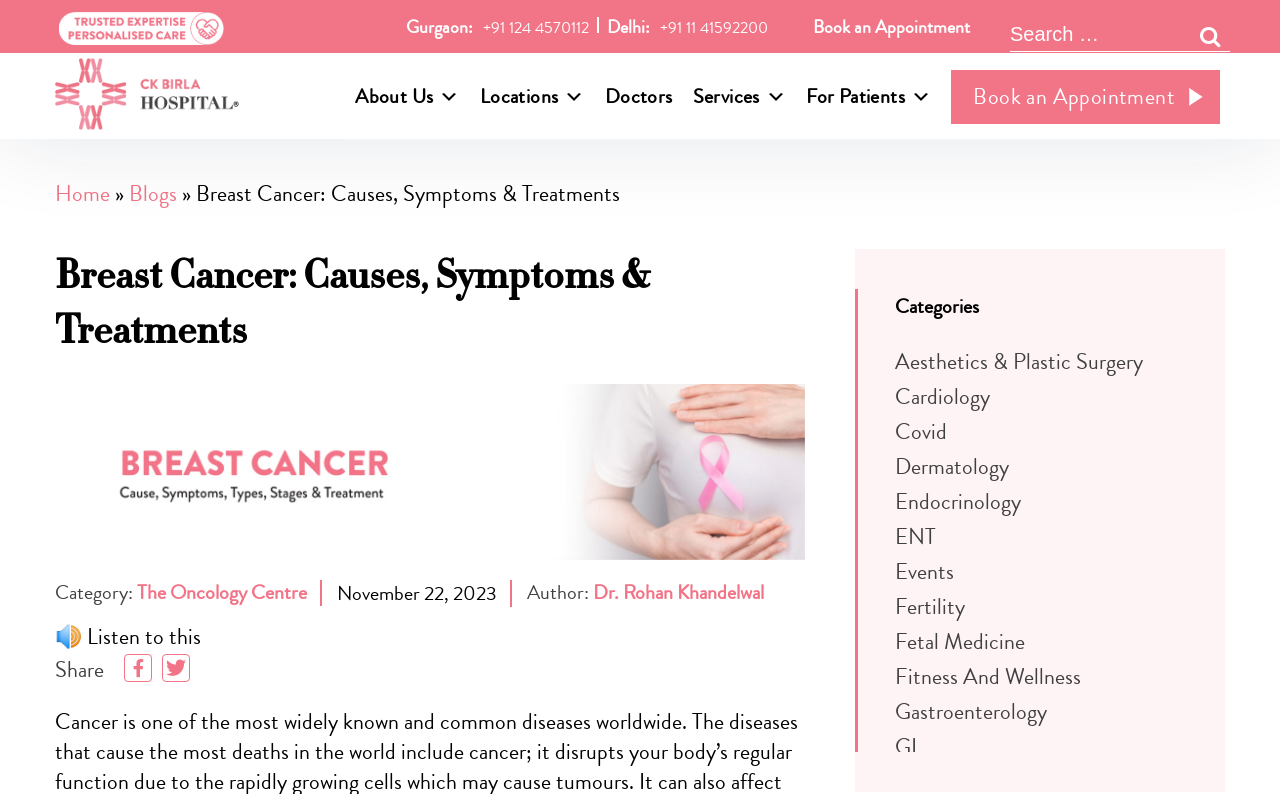What is the topic of the article?
Kindly offer a detailed explanation using the data available in the image.

I found the topic of the article by looking at the main heading, which says 'Breast Cancer: Causes, Symptoms & Treatments'. This suggests that the article is about breast cancer.